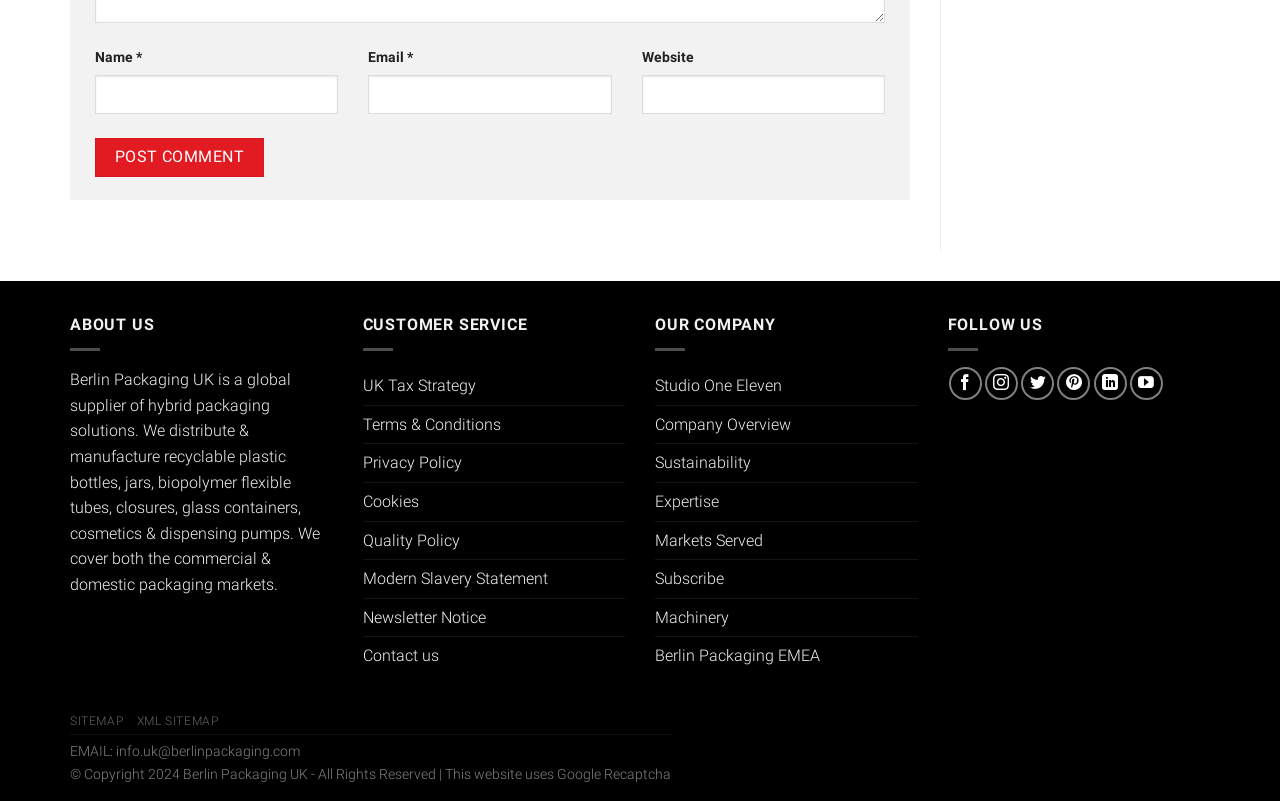What is the company name?
Using the visual information, respond with a single word or phrase.

Berlin Packaging UK